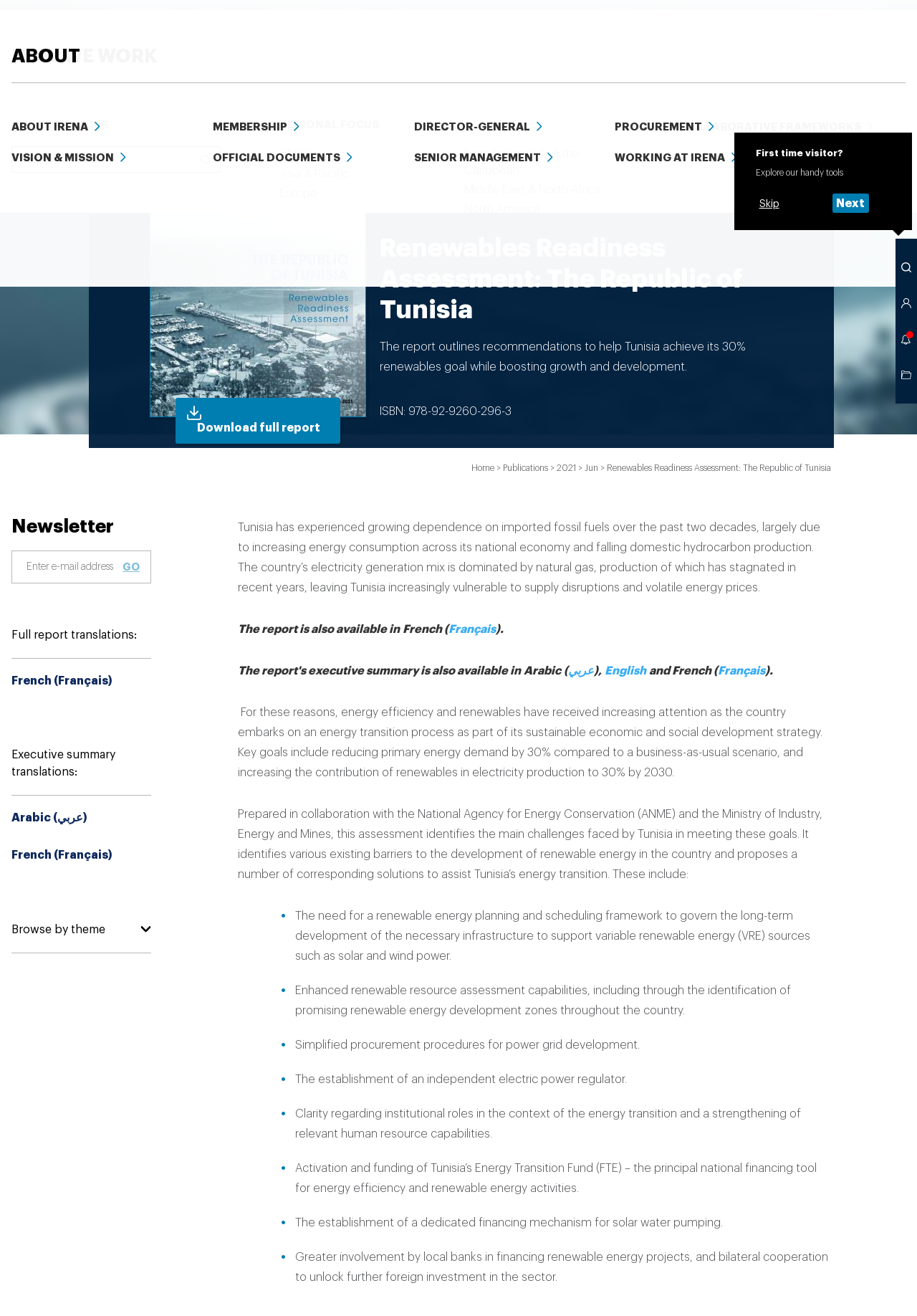Could you highlight the region that needs to be clicked to execute the instruction: "Send an email to info@biscuit-maker.com"?

None